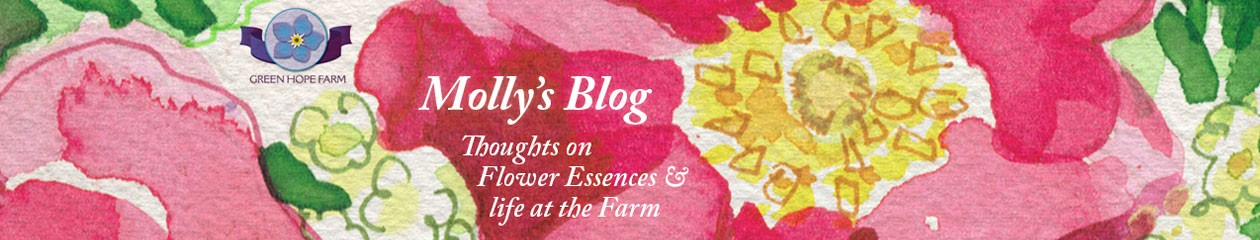Detail every visible element in the image extensively.

The image features a vibrant and artistic header for "Molly's Blog," which emphasizes the theme of flower essences and life at the farm. The background is a beautiful watercolor illustration that showcases blooming flowers in shades of pink, yellow, and green, conveying a sense of nature and tranquility. Prominently displayed in elegant script, the title "Molly’s Blog" invites readers to explore the whimsical thoughts and insights shared by the author. Accompanied by the tagline "Thoughts on Flower Essences & life at the Farm," this captivating design reflects the blog's focus on gardening, natural healing, and the charming experiences of farm life, enhanced by the inclusion of the Green Hope Farm logo at the top left, signifying a connection to the floral essence community.